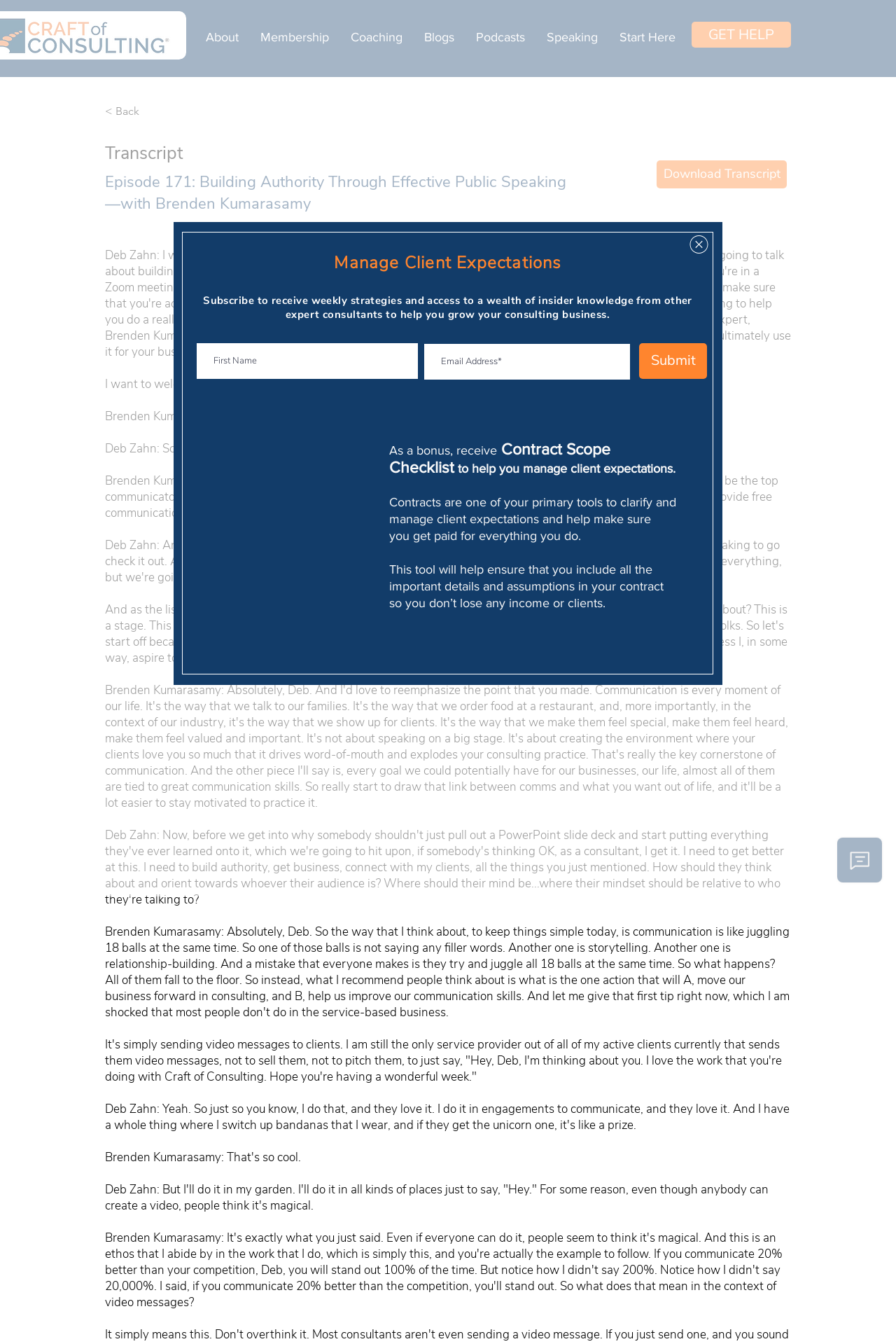Pinpoint the bounding box coordinates of the element you need to click to execute the following instruction: "Click on the 'Back to site' button". The bounding box should be represented by four float numbers between 0 and 1, in the format [left, top, right, bottom].

[0.764, 0.175, 0.796, 0.188]